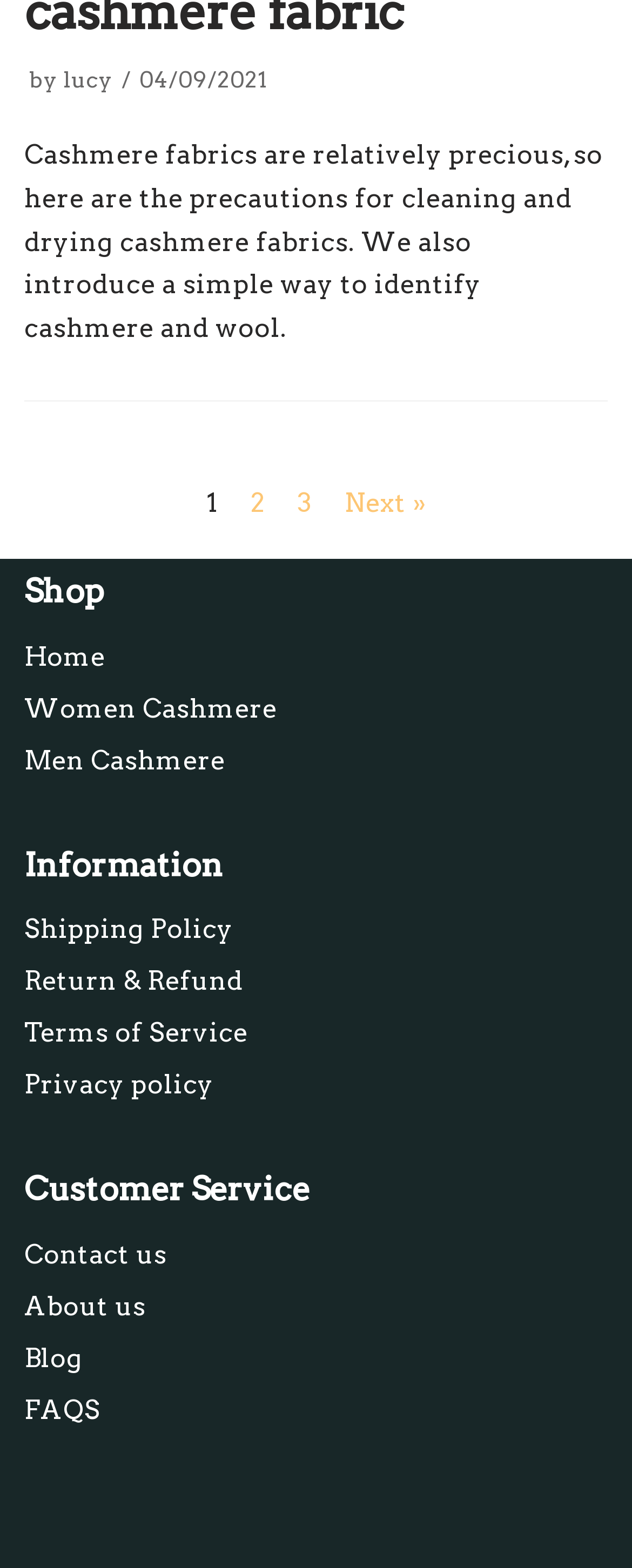Identify the bounding box coordinates of the clickable region to carry out the given instruction: "view women's cashmere products".

[0.038, 0.442, 0.438, 0.462]